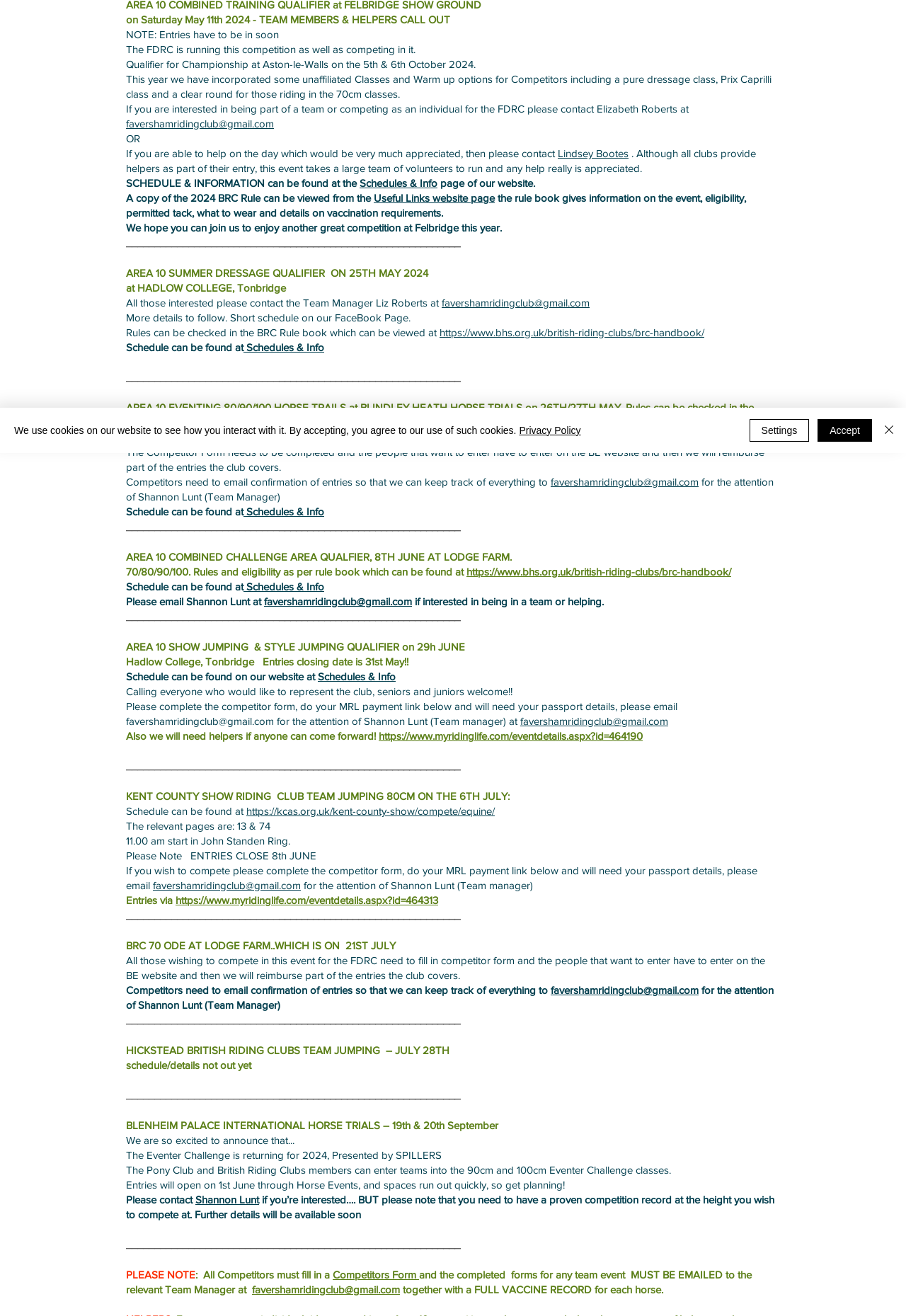Given the element description "favershamridingclub@gmail.com", identify the bounding box of the corresponding UI element.

[0.291, 0.452, 0.455, 0.462]